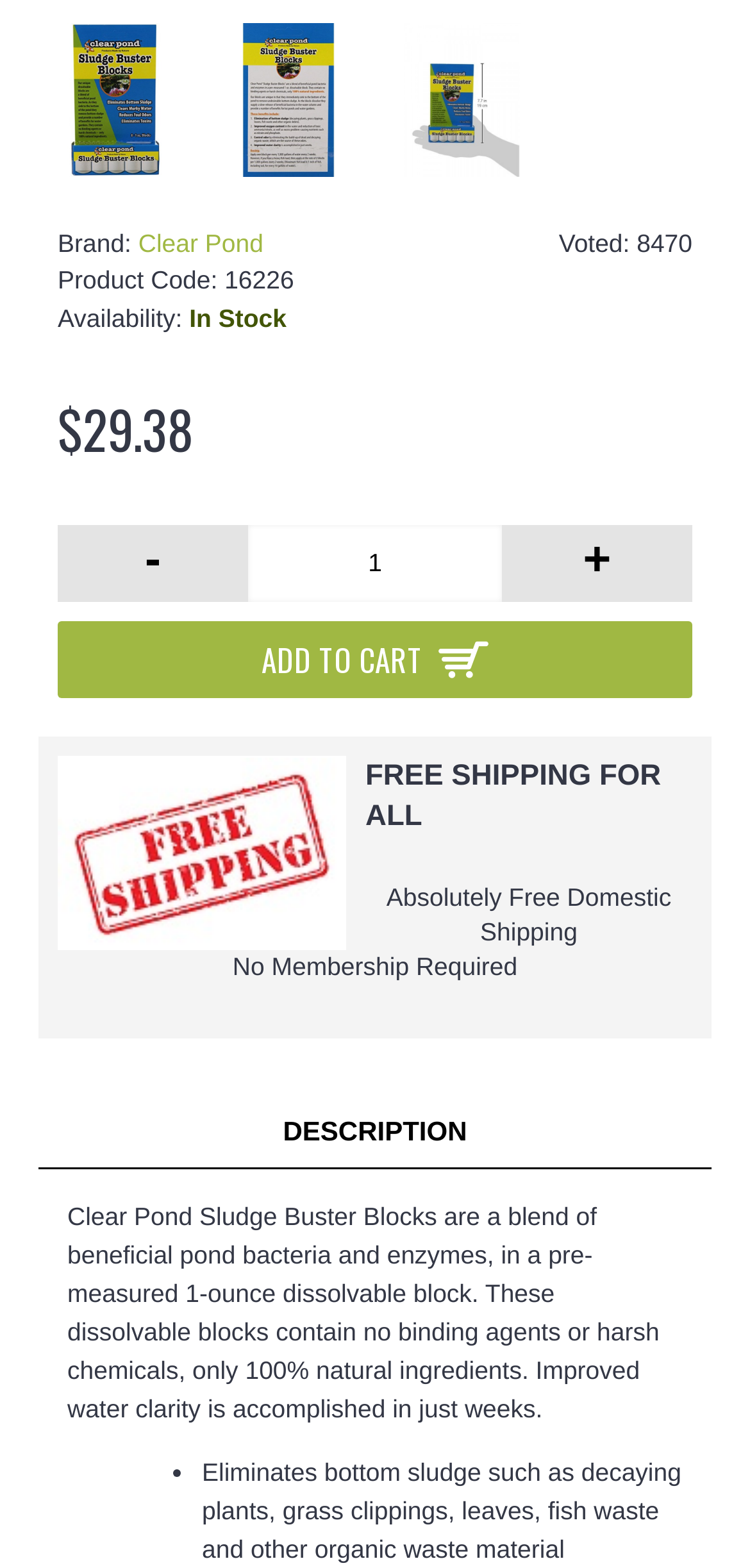What is the benefit of using Clear Pond Sludge Buster Blocks?
Based on the visual details in the image, please answer the question thoroughly.

I found the benefit of using Clear Pond Sludge Buster Blocks by reading the product description, which states that 'Improved water clarity is accomplished in just weeks'.